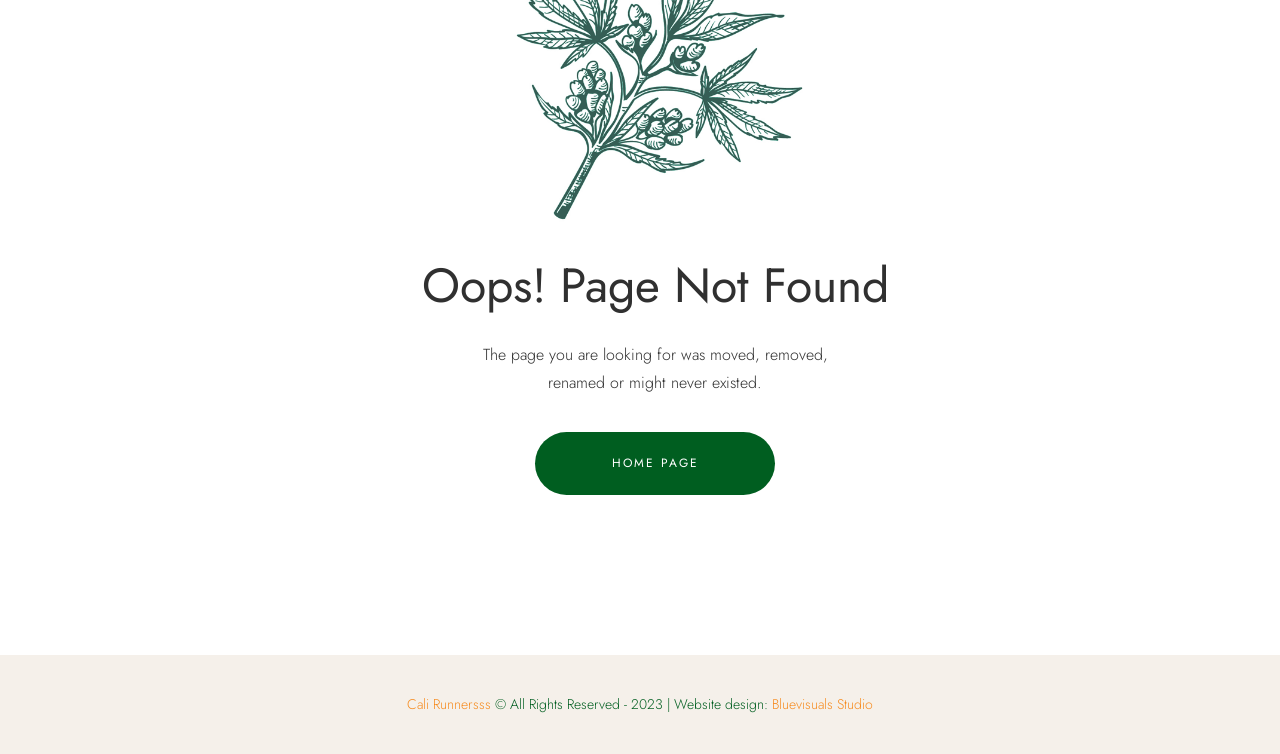Using the description "top", predict the bounding box of the relevant HTML element.

[0.93, 0.729, 0.977, 0.809]